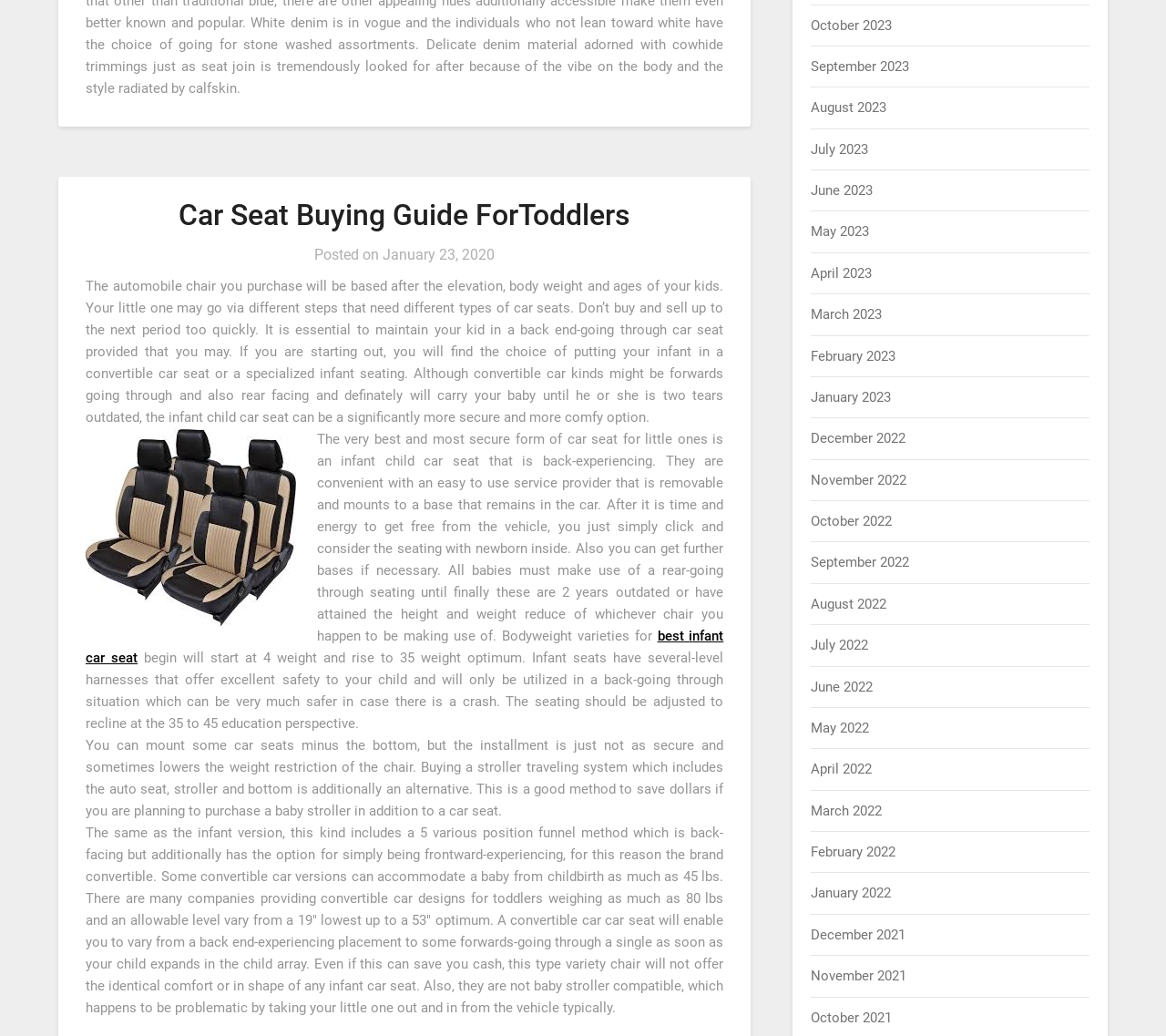Determine the bounding box coordinates of the clickable element to complete this instruction: "Search for Radical Islam". Provide the coordinates in the format of four float numbers between 0 and 1, [left, top, right, bottom].

None